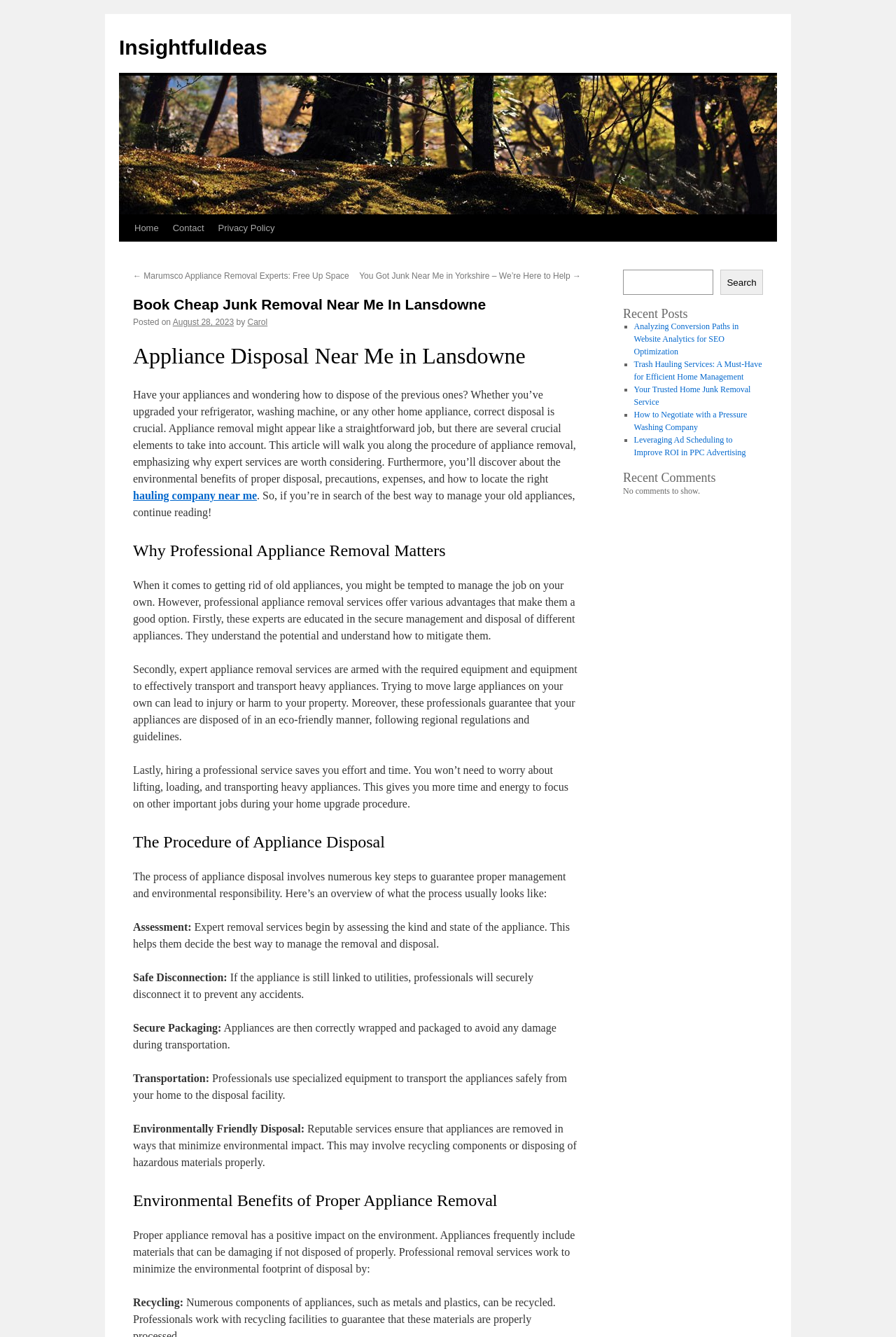Specify the bounding box coordinates of the element's region that should be clicked to achieve the following instruction: "Share via Facebook". The bounding box coordinates consist of four float numbers between 0 and 1, in the format [left, top, right, bottom].

None